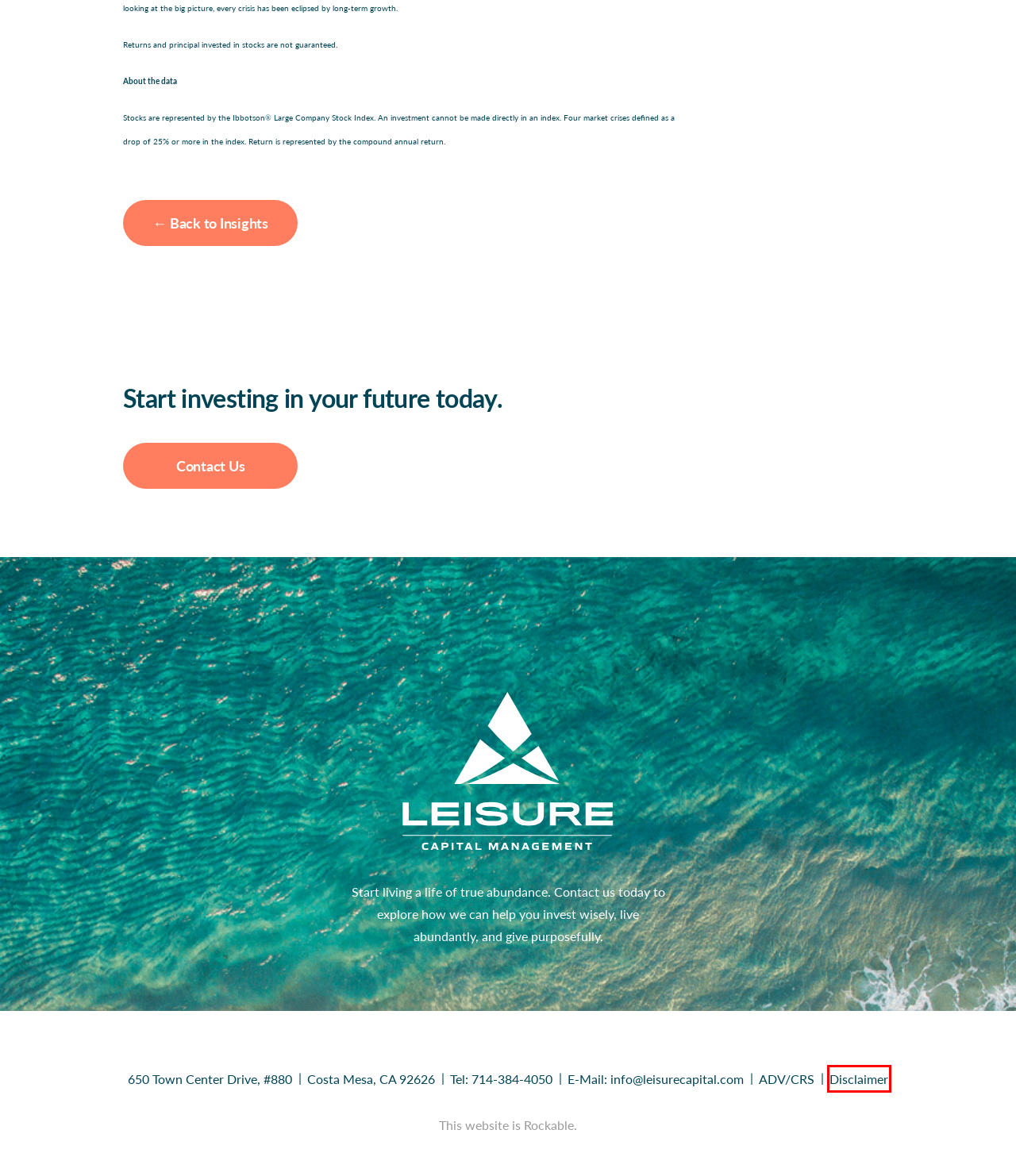Using the screenshot of a webpage with a red bounding box, pick the webpage description that most accurately represents the new webpage after the element inside the red box is clicked. Here are the candidates:
A. About Us
B. Rockable
C. Insights
D. Services
E. ADV & CRS
F. Who We Serve
G. Disclaimer
H. Log In

G